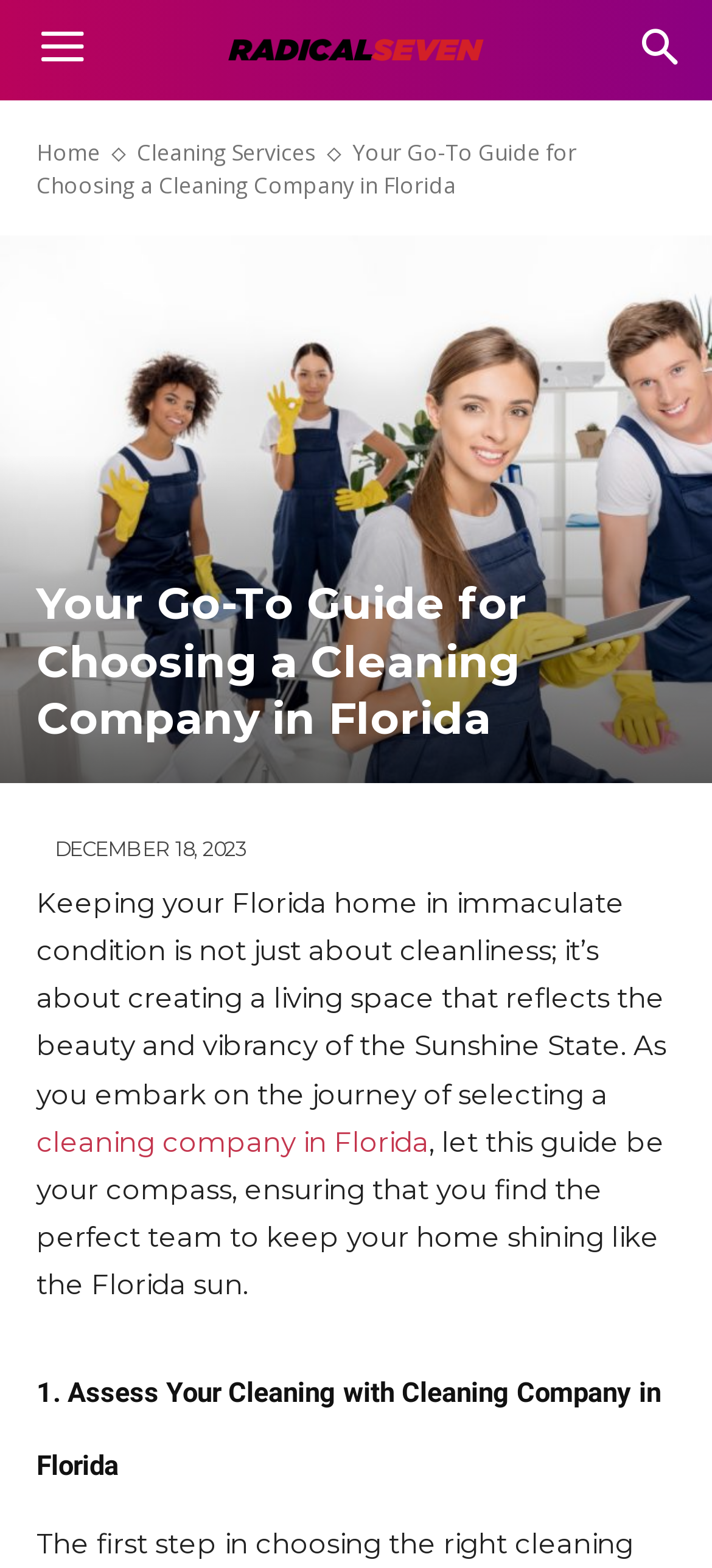Mark the bounding box of the element that matches the following description: "parent_node: Name (required) name="email"".

None